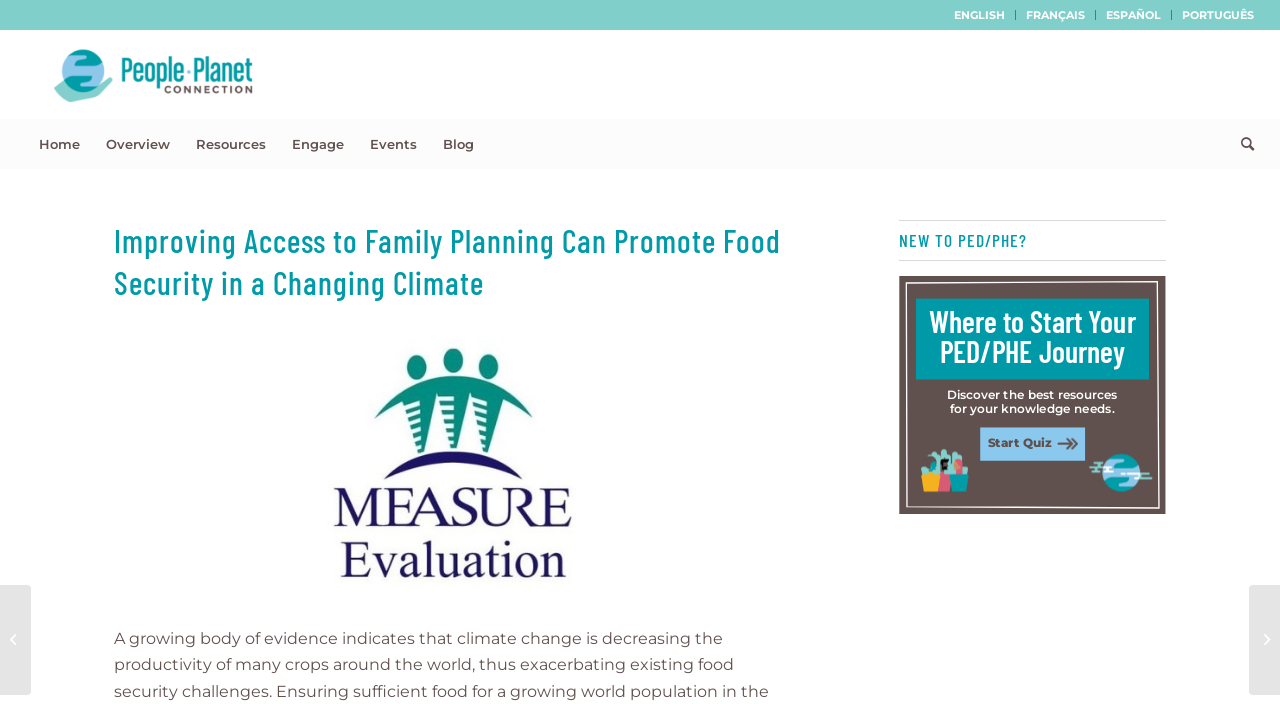Identify the coordinates of the bounding box for the element described below: "title="MEASURE Evaluation logo"". Return the coordinates as four float numbers between 0 and 1: [left, top, right, bottom].

[0.089, 0.482, 0.625, 0.866]